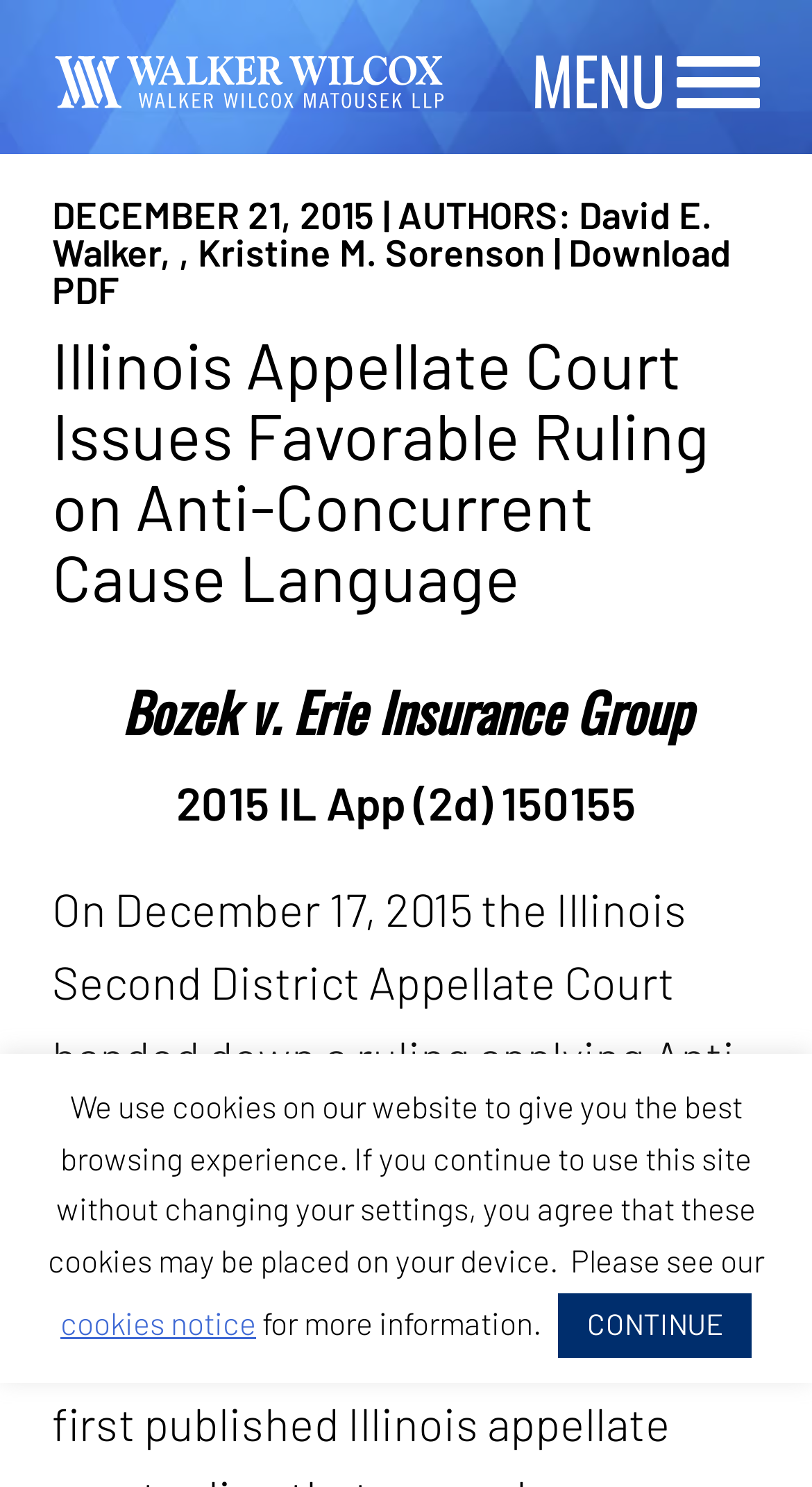Please identify the bounding box coordinates of where to click in order to follow the instruction: "View the 'Bozek v. Erie Insurance Group' case".

[0.064, 0.454, 0.936, 0.504]